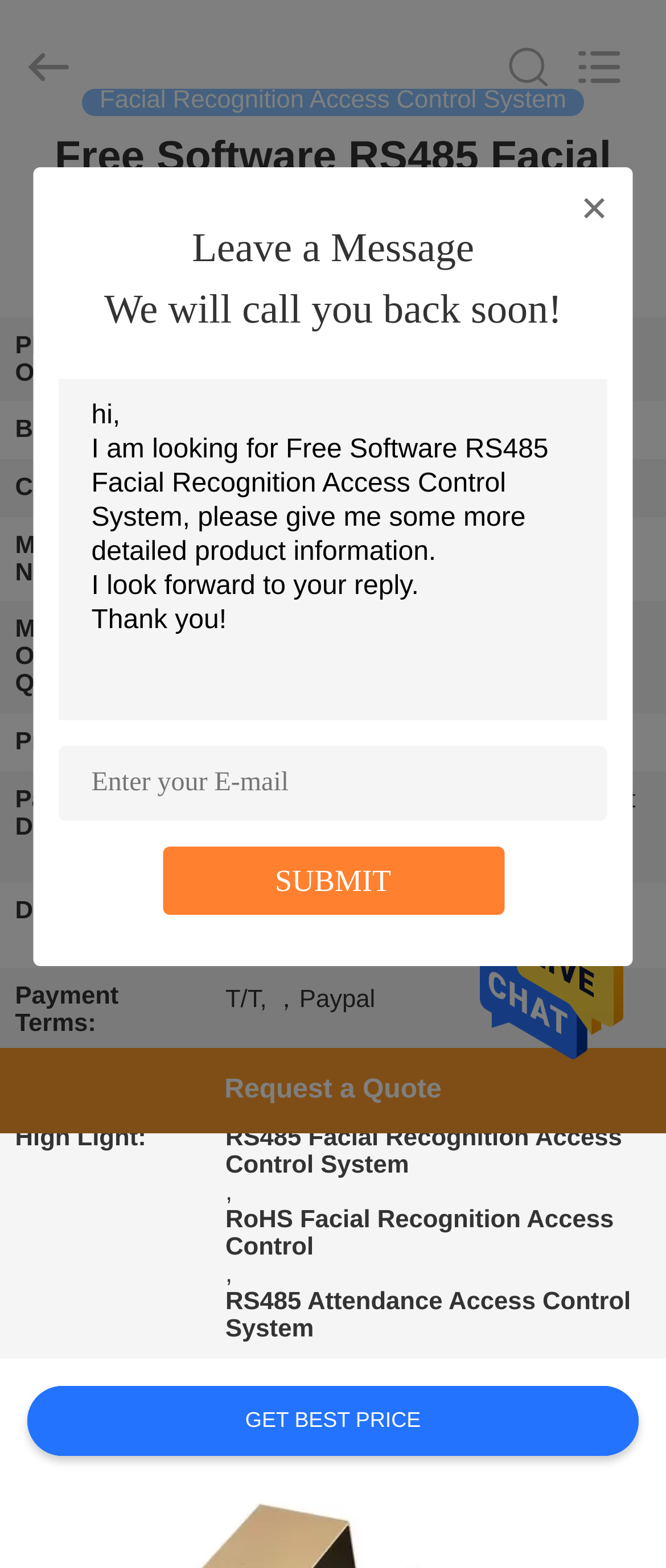Could you indicate the bounding box coordinates of the region to click in order to complete this instruction: "view August 2021".

None